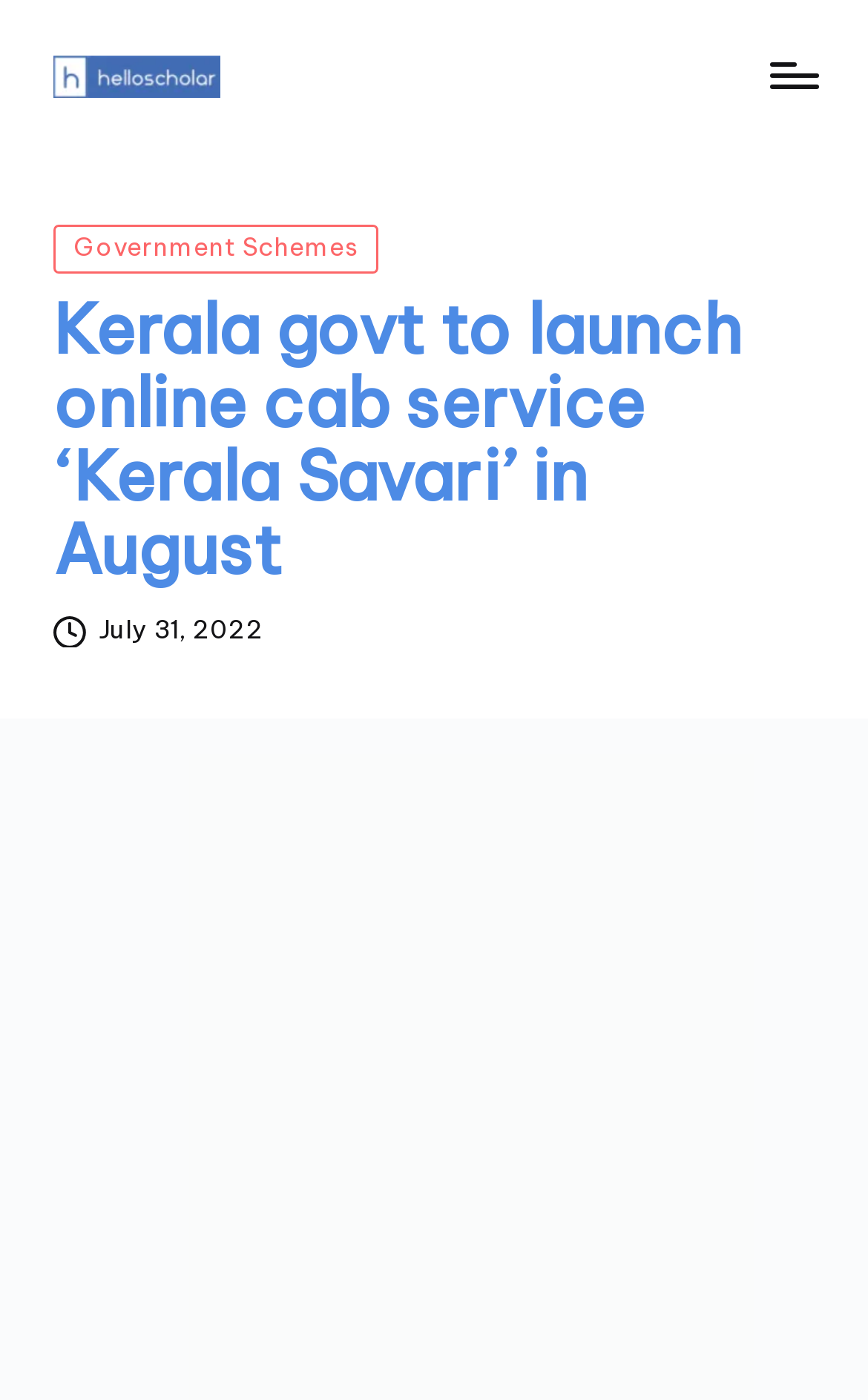What is the category of the news article?
Please use the image to provide an in-depth answer to the question.

I found the answer by looking at the menu button on the top-right corner of the webpage, which has a link 'Government Schemes' under the 'Posted in' label.